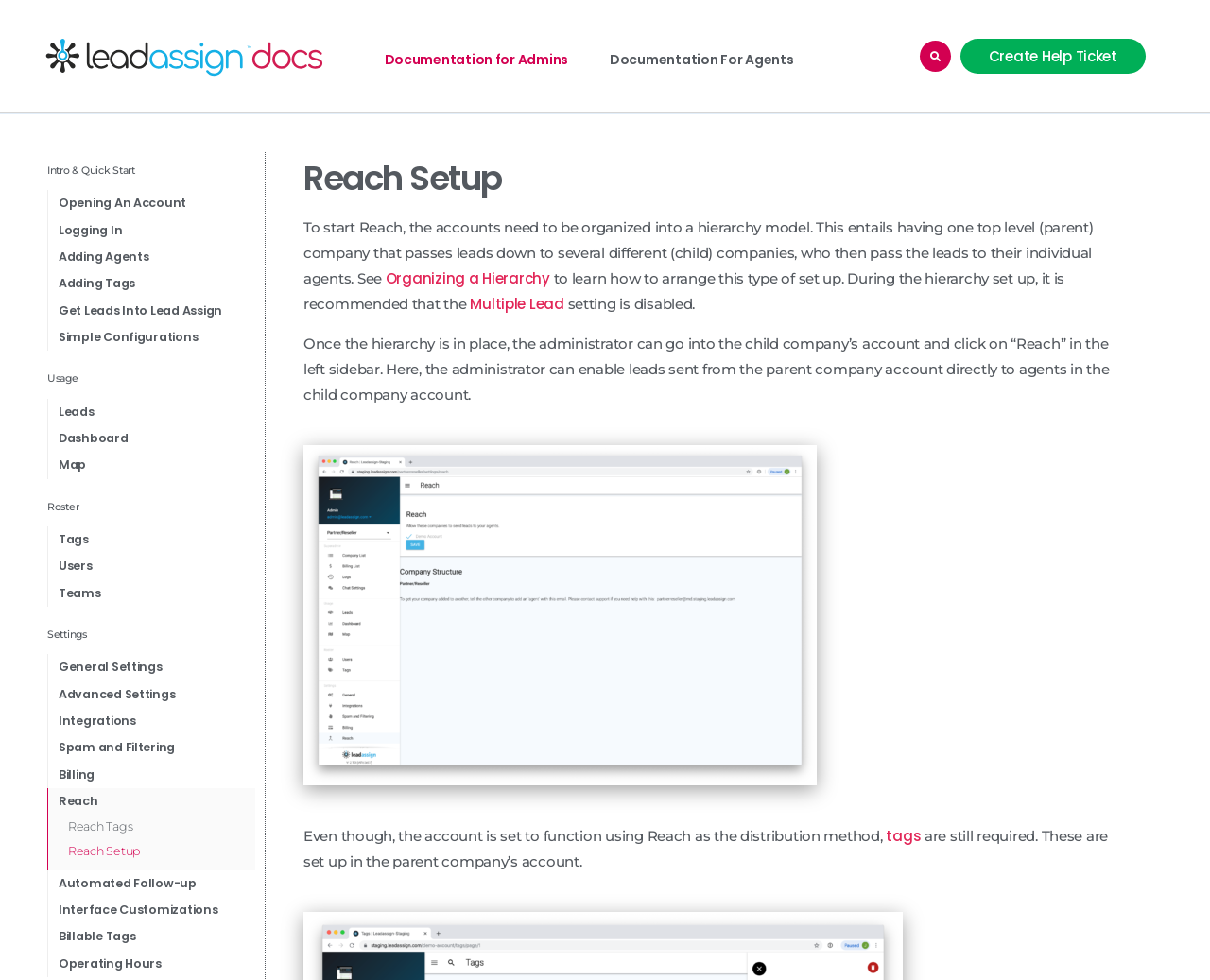Specify the bounding box coordinates of the area to click in order to follow the given instruction: "View Reach Setup."

[0.251, 0.165, 0.934, 0.2]